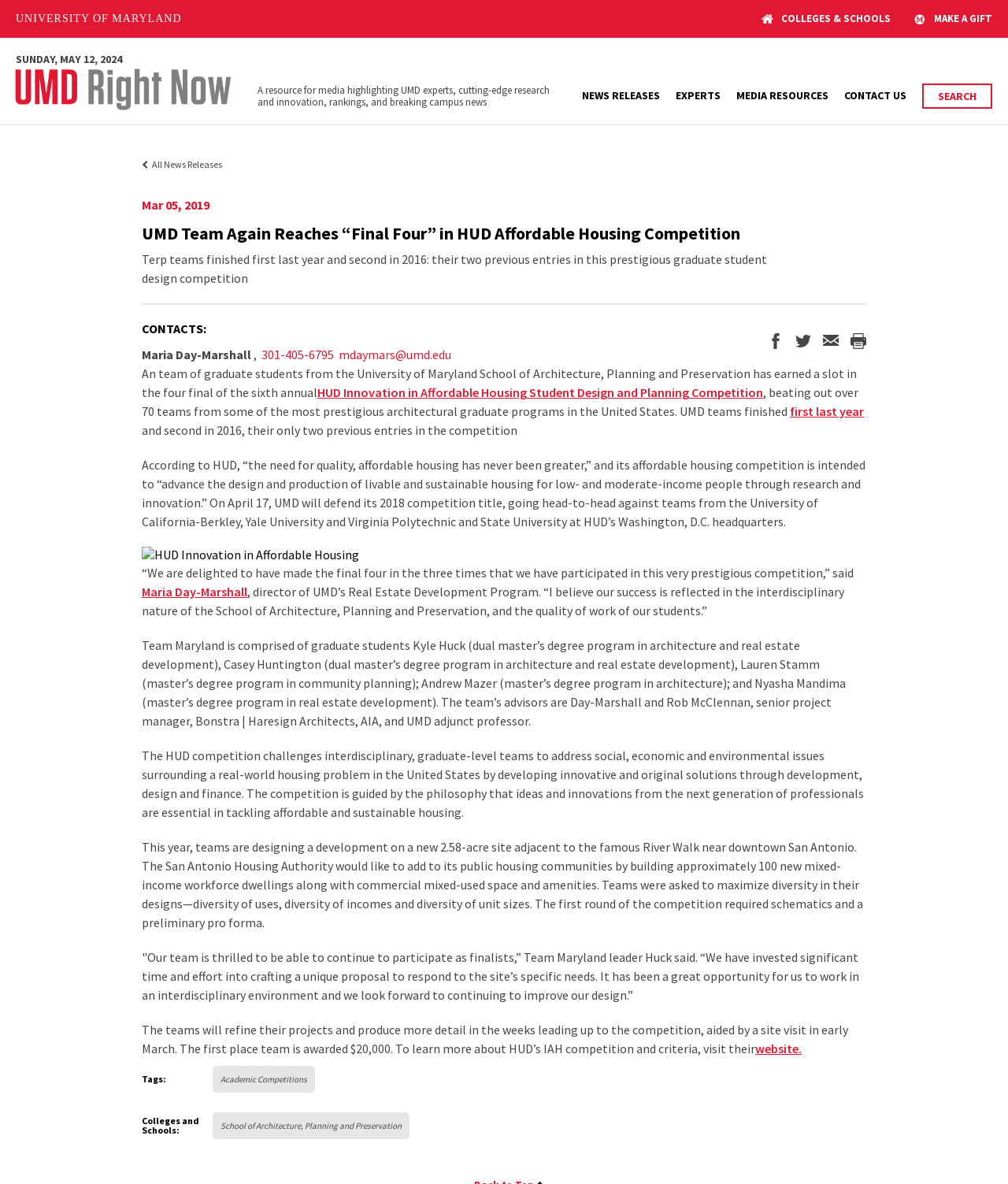How many teams are competing in the final round of the competition?
Use the image to answer the question with a single word or phrase.

4